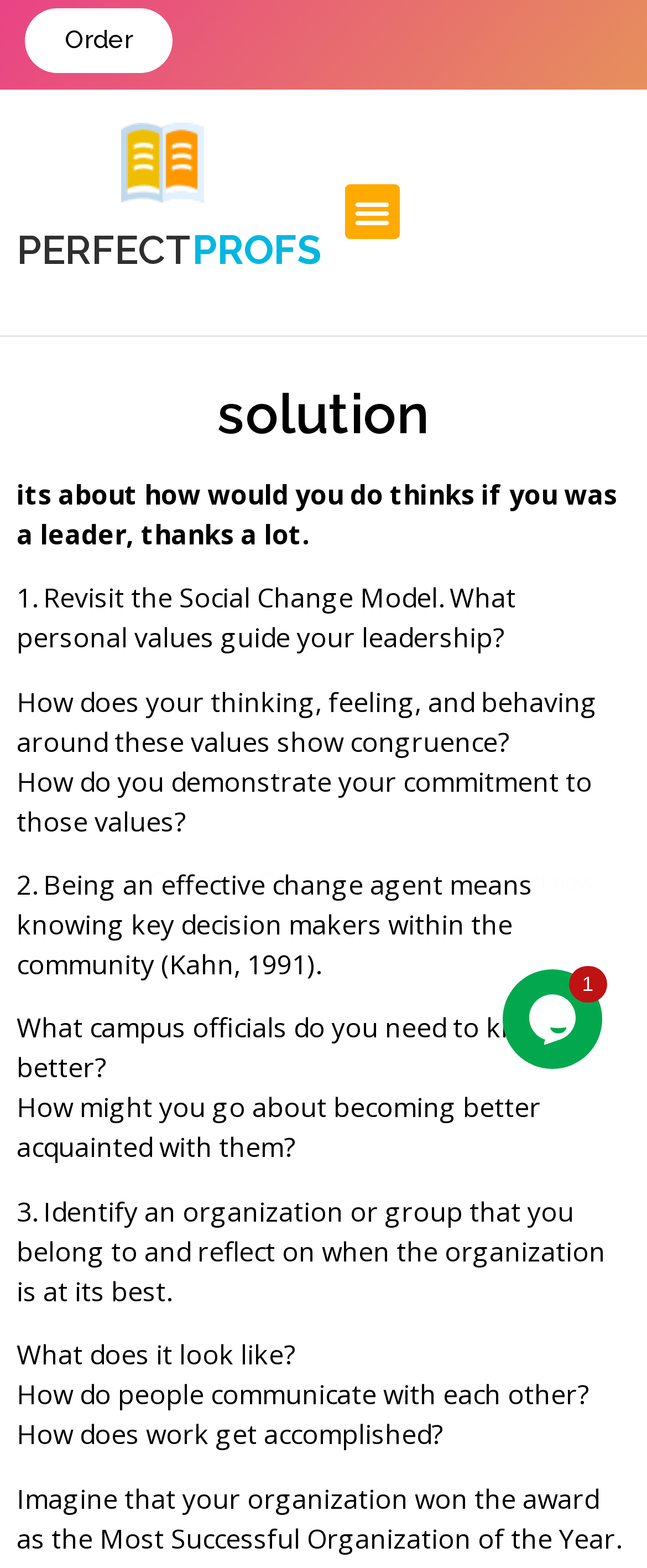Provide a one-word or one-phrase answer to the question:
What is the purpose of the button with the text 'Menu Toggle'?

To toggle the menu